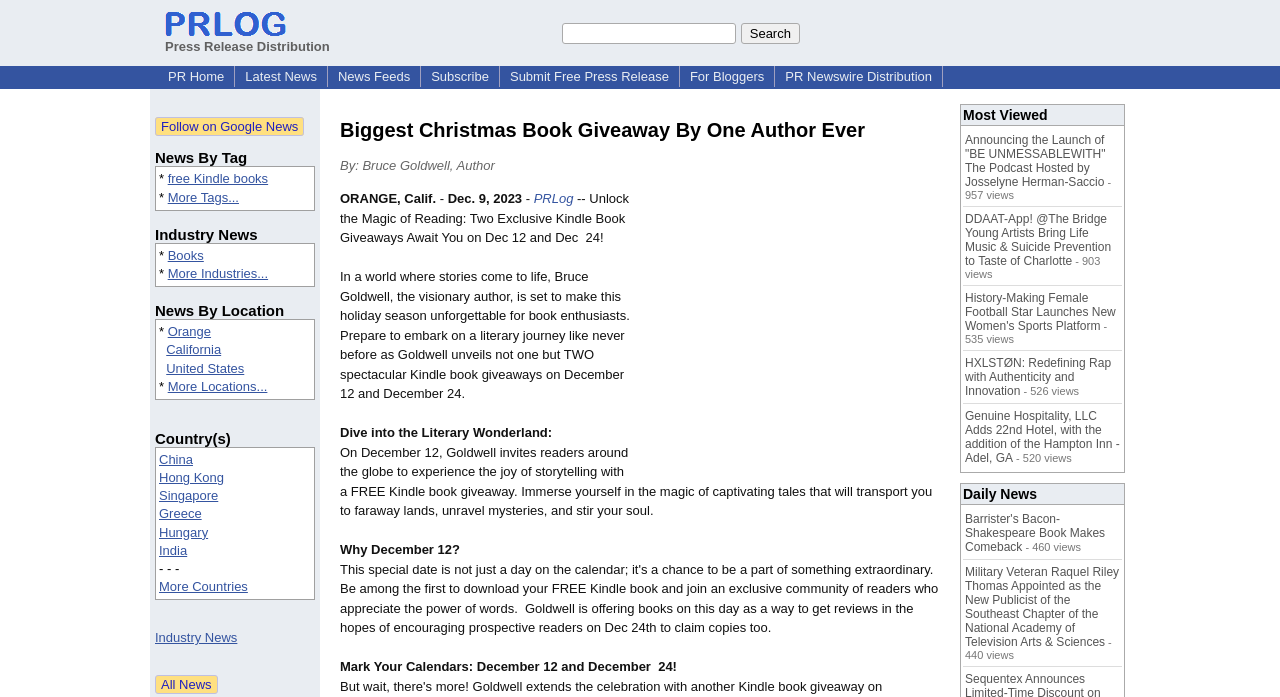What is the author's name?
Refer to the image and provide a thorough answer to the question.

I found the author's name by reading the text content of the webpage, specifically the sentence 'In a world where stories come to life, Bruce Goldwell, the visionary author, is set to make this holiday season unforgettable for book enthusiasts.'